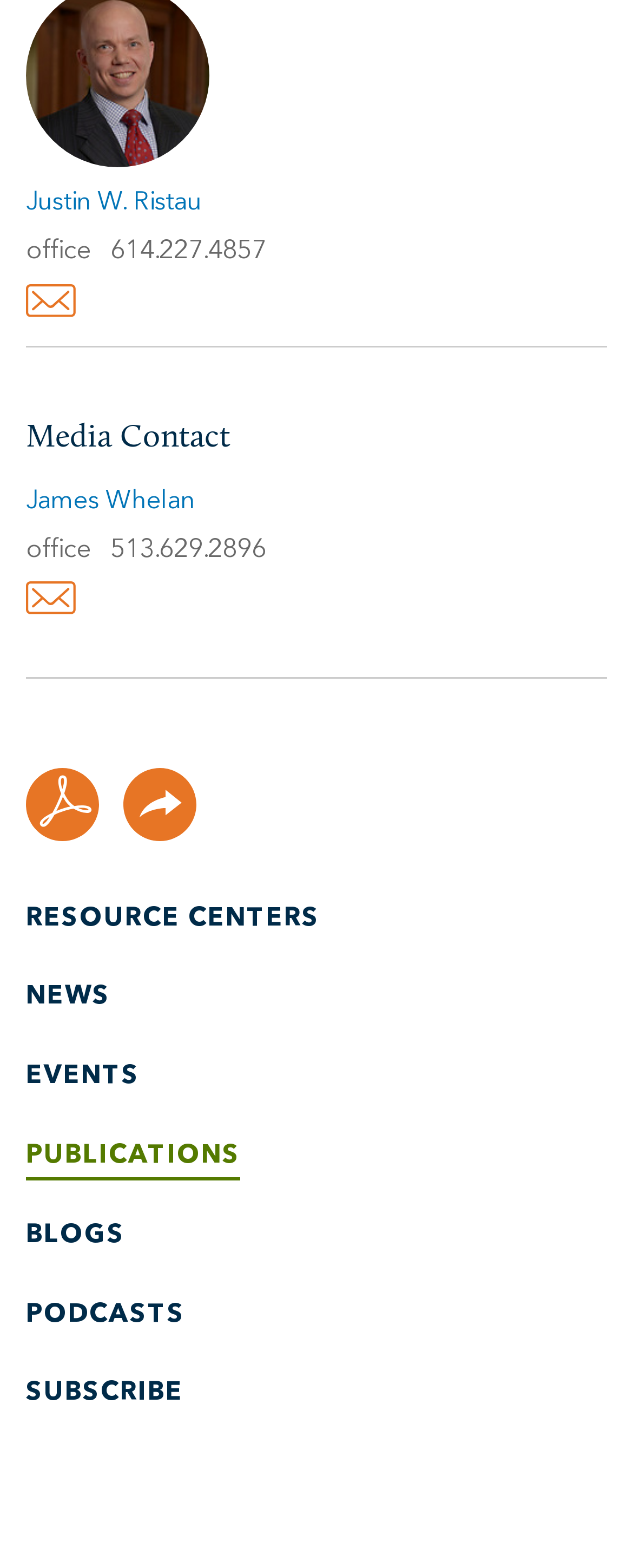Given the description "James Whelan", determine the bounding box of the corresponding UI element.

[0.041, 0.311, 0.308, 0.328]